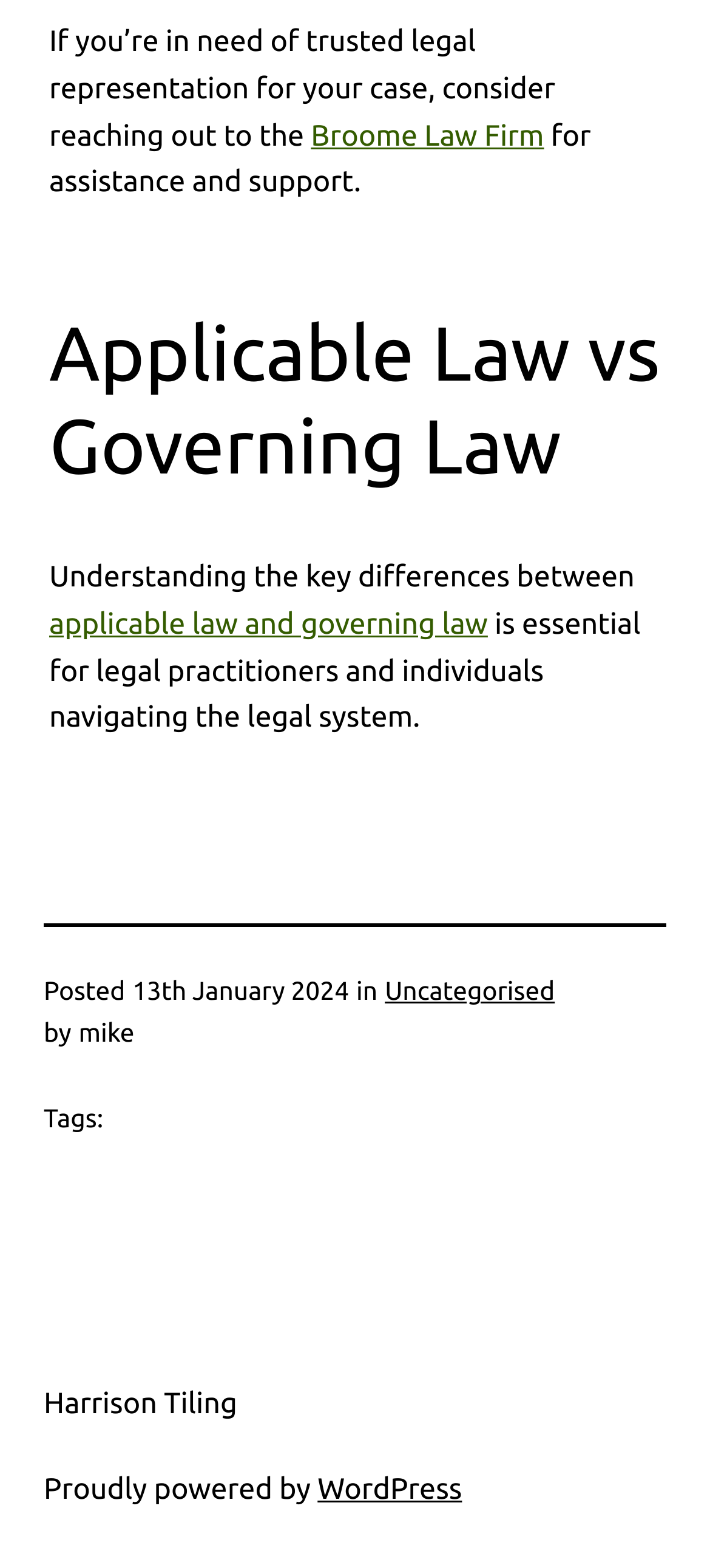What is the title of the article?
Using the image as a reference, deliver a detailed and thorough answer to the question.

The title of the article can be found in the heading element, which is 'Applicable Law vs Governing Law'. This is the main topic of the article.